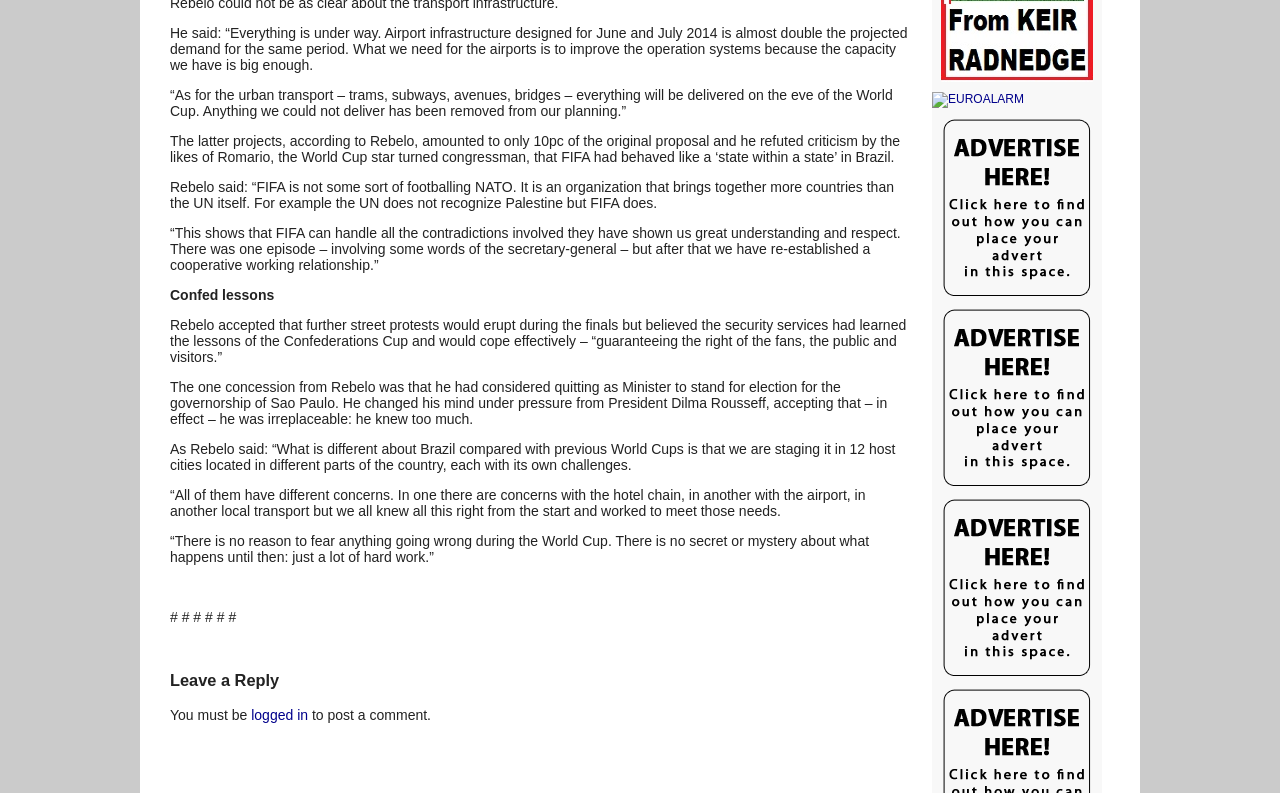Identify the coordinates of the bounding box for the element described below: "logged in". Return the coordinates as four float numbers between 0 and 1: [left, top, right, bottom].

[0.196, 0.891, 0.241, 0.911]